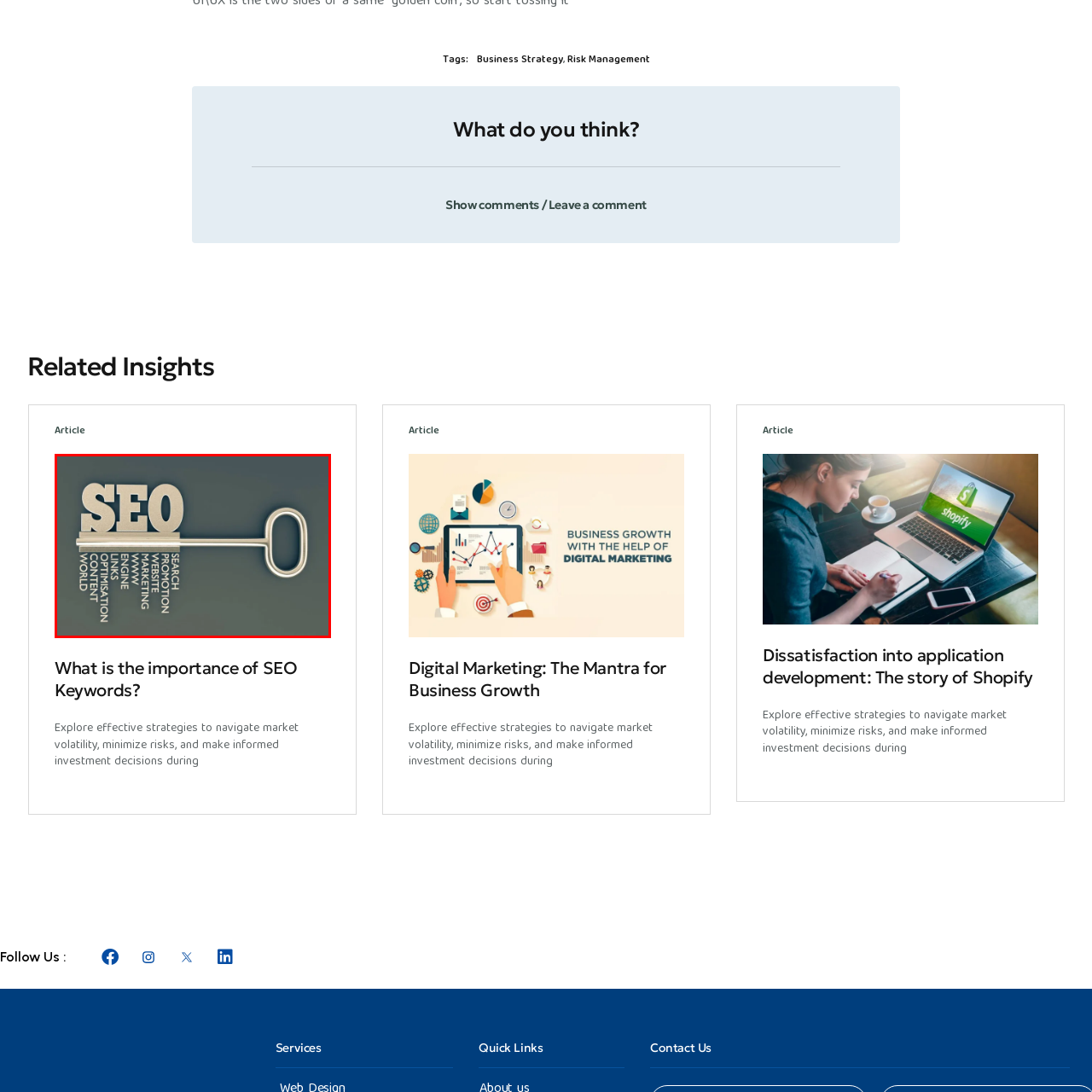What surrounds the 'SEO' key?
Look at the image framed by the red bounding box and provide an in-depth response.

The 'SEO' key is surrounded by various terms such as 'Search', 'Engine', 'Optimization', 'Content', 'Links', 'Promotion', and 'Website', which allude to the essential elements of search engine optimization and emphasize their interconnectedness in driving effective online marketing strategies.